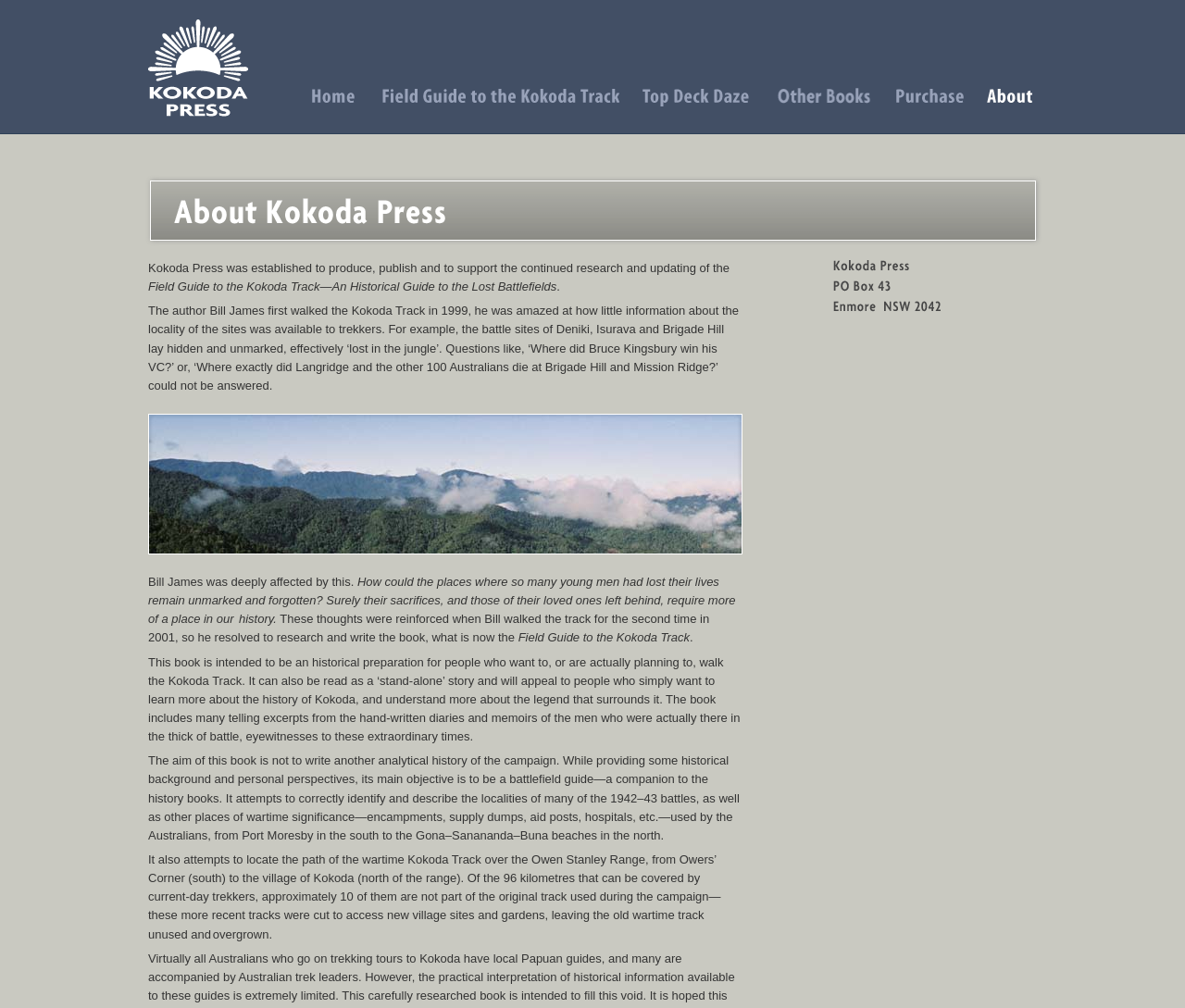Answer succinctly with a single word or phrase:
What is Kokoda Press established to do?

Produce, publish, and support research